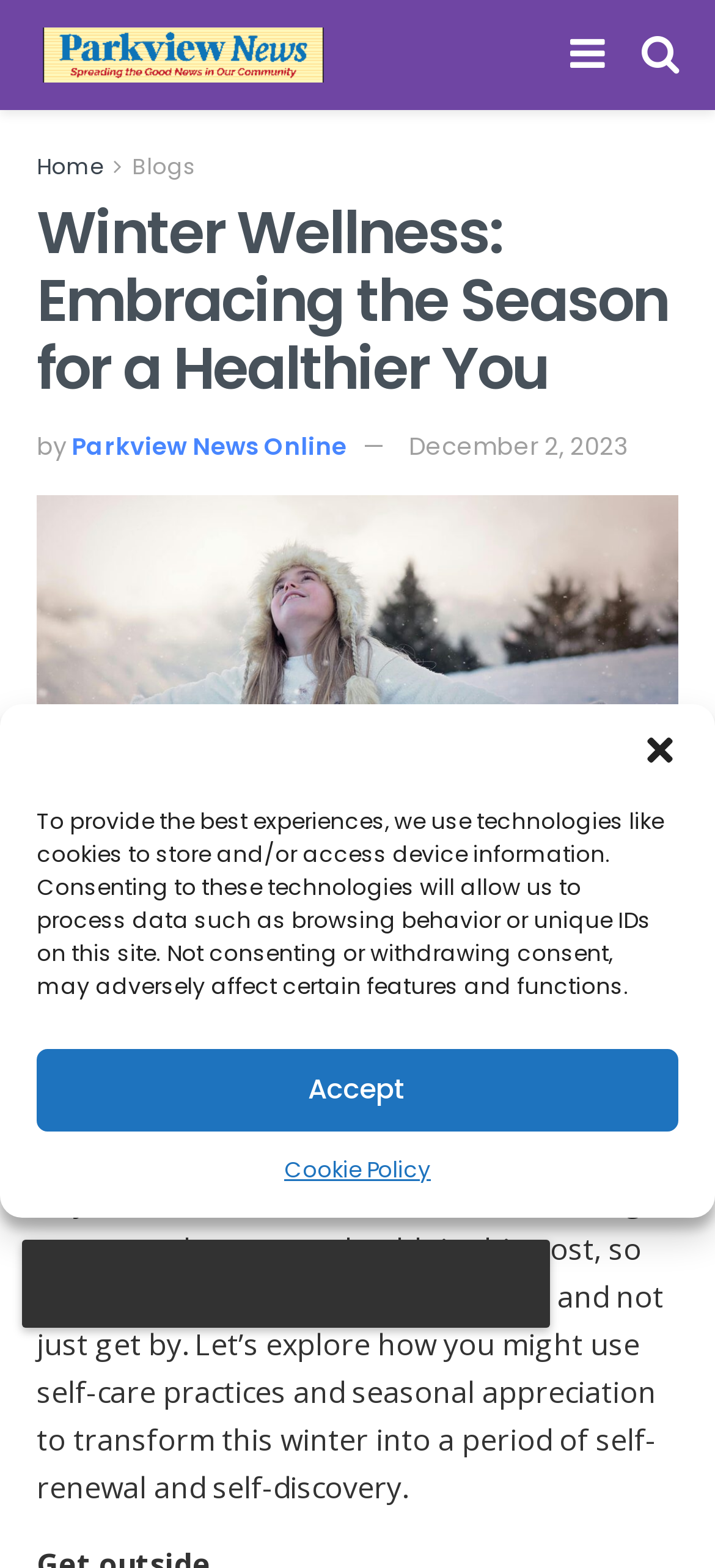What is the main topic of the article?
From the screenshot, supply a one-word or short-phrase answer.

Winter wellness